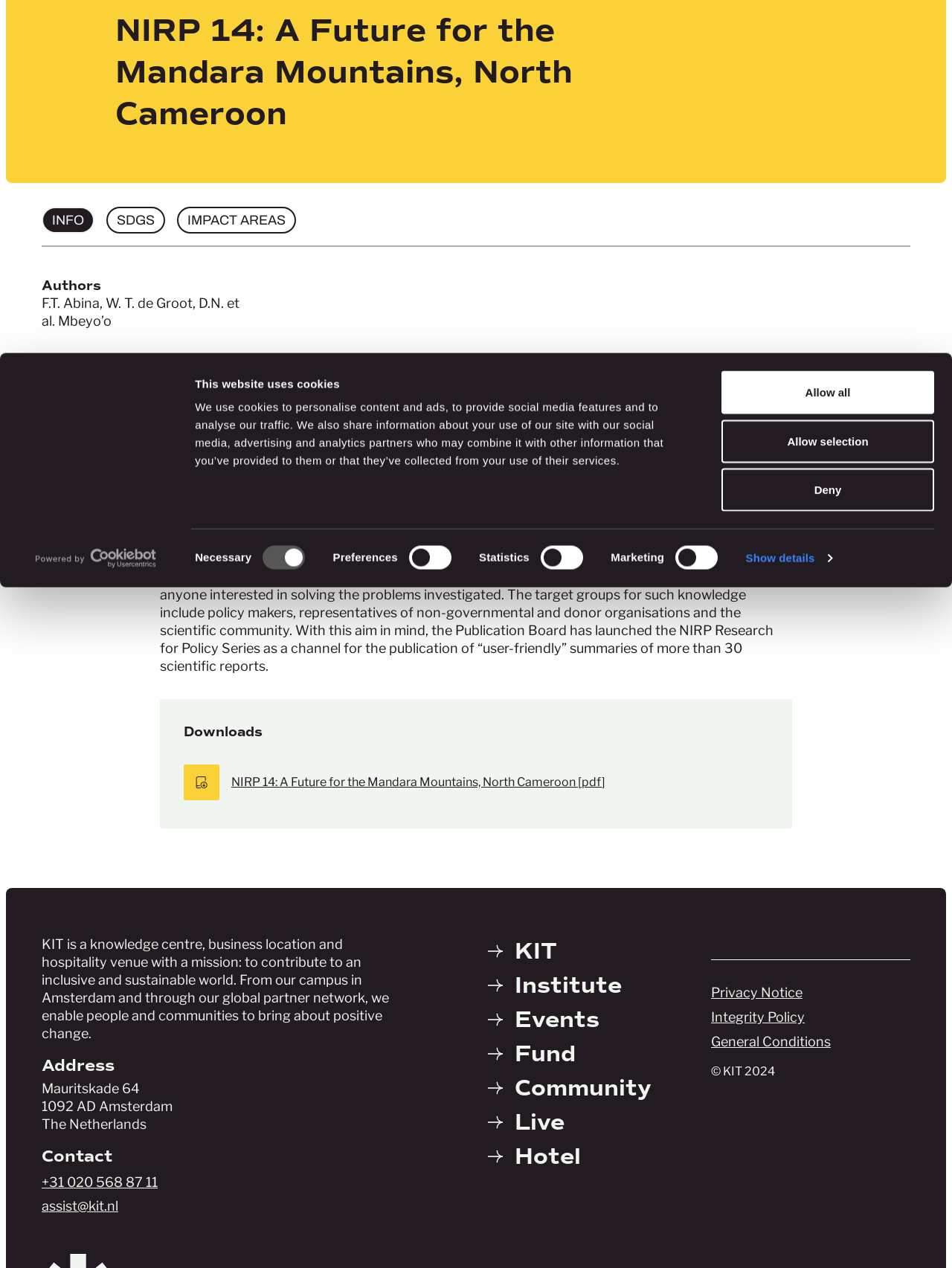Determine the bounding box for the UI element described here: "Powered by Cookiebot".

[0.032, 0.344, 0.169, 0.361]